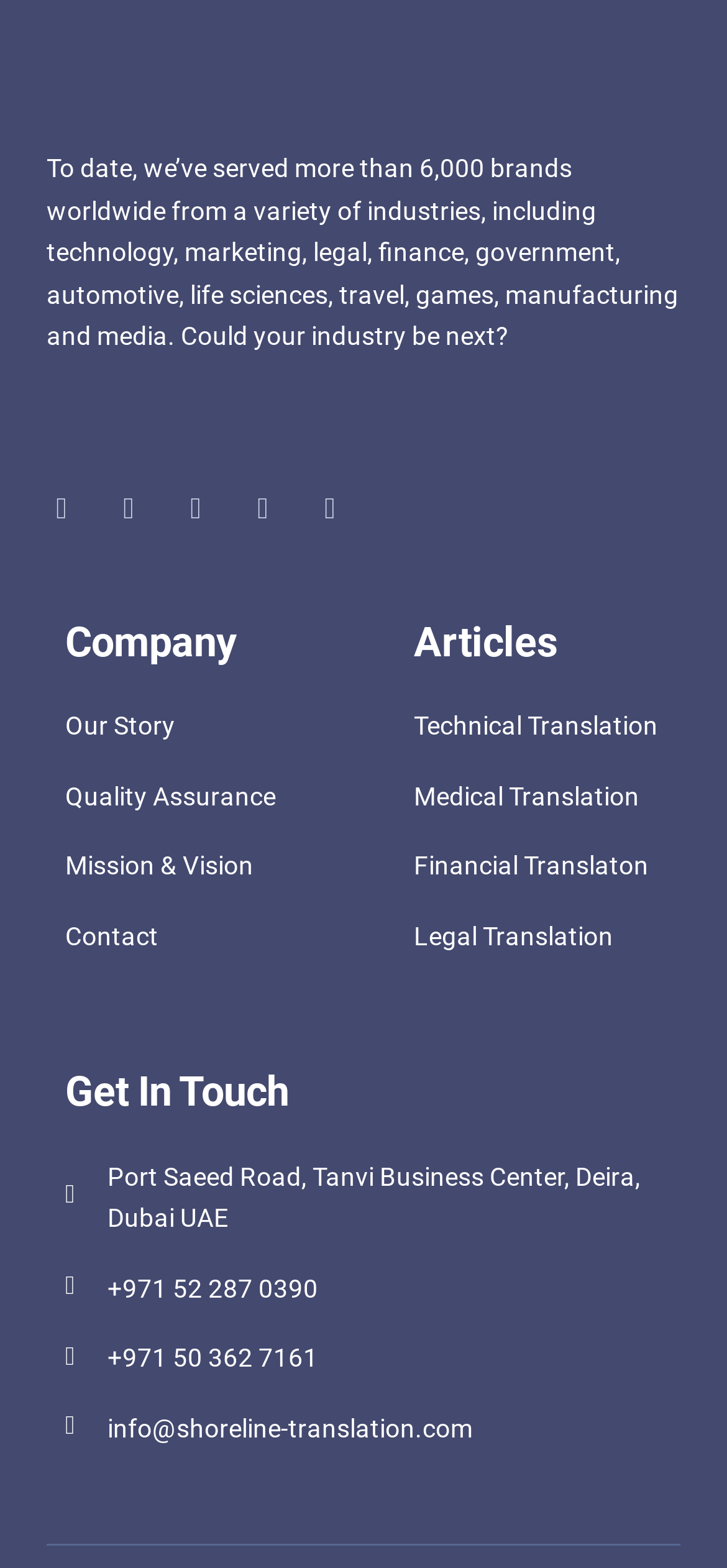Using the webpage screenshot, locate the HTML element that fits the following description and provide its bounding box: "Contact".

[0.09, 0.584, 0.518, 0.611]